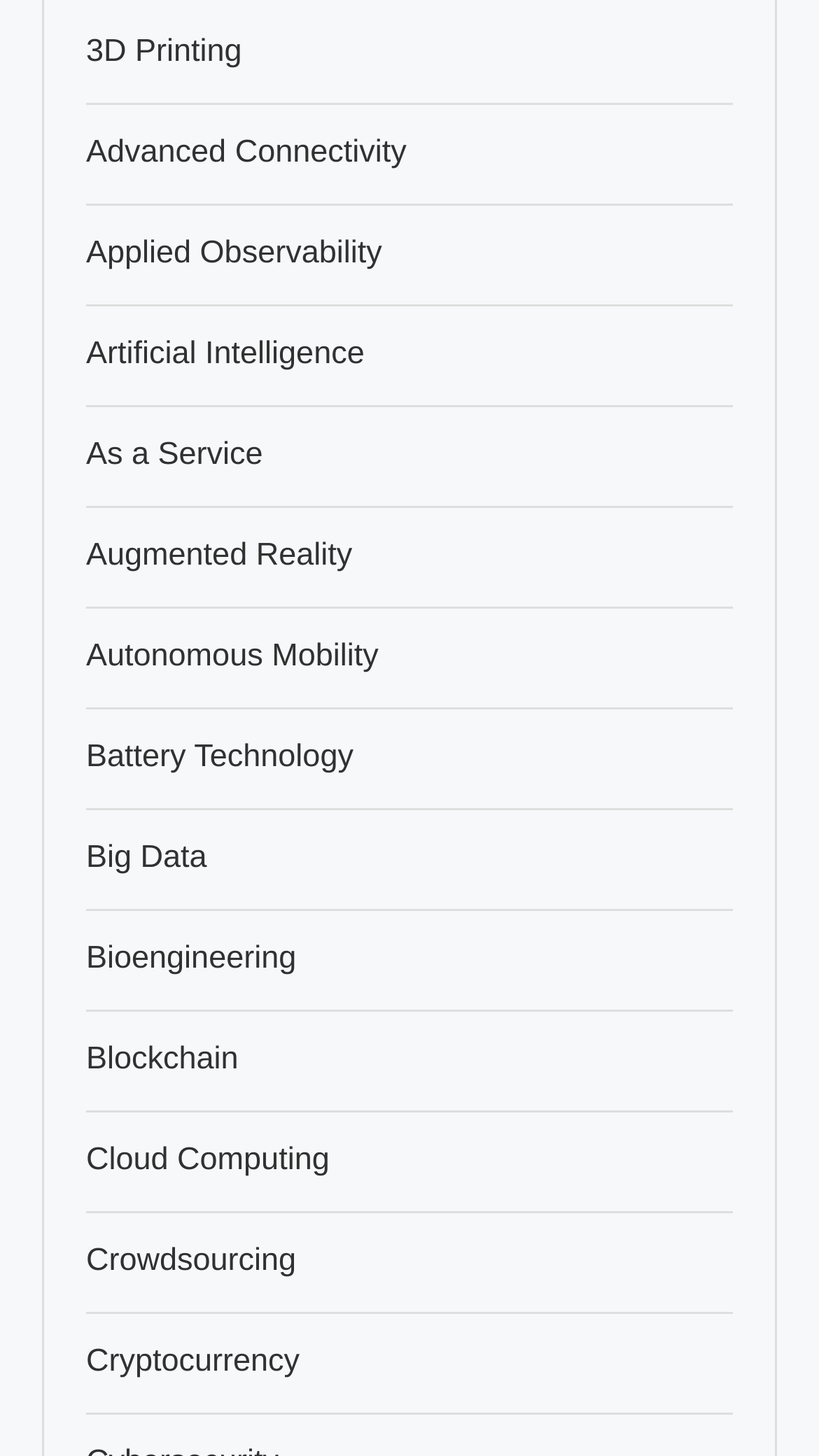Please answer the following question using a single word or phrase: 
How many links are above the 'As a Service' link?

4